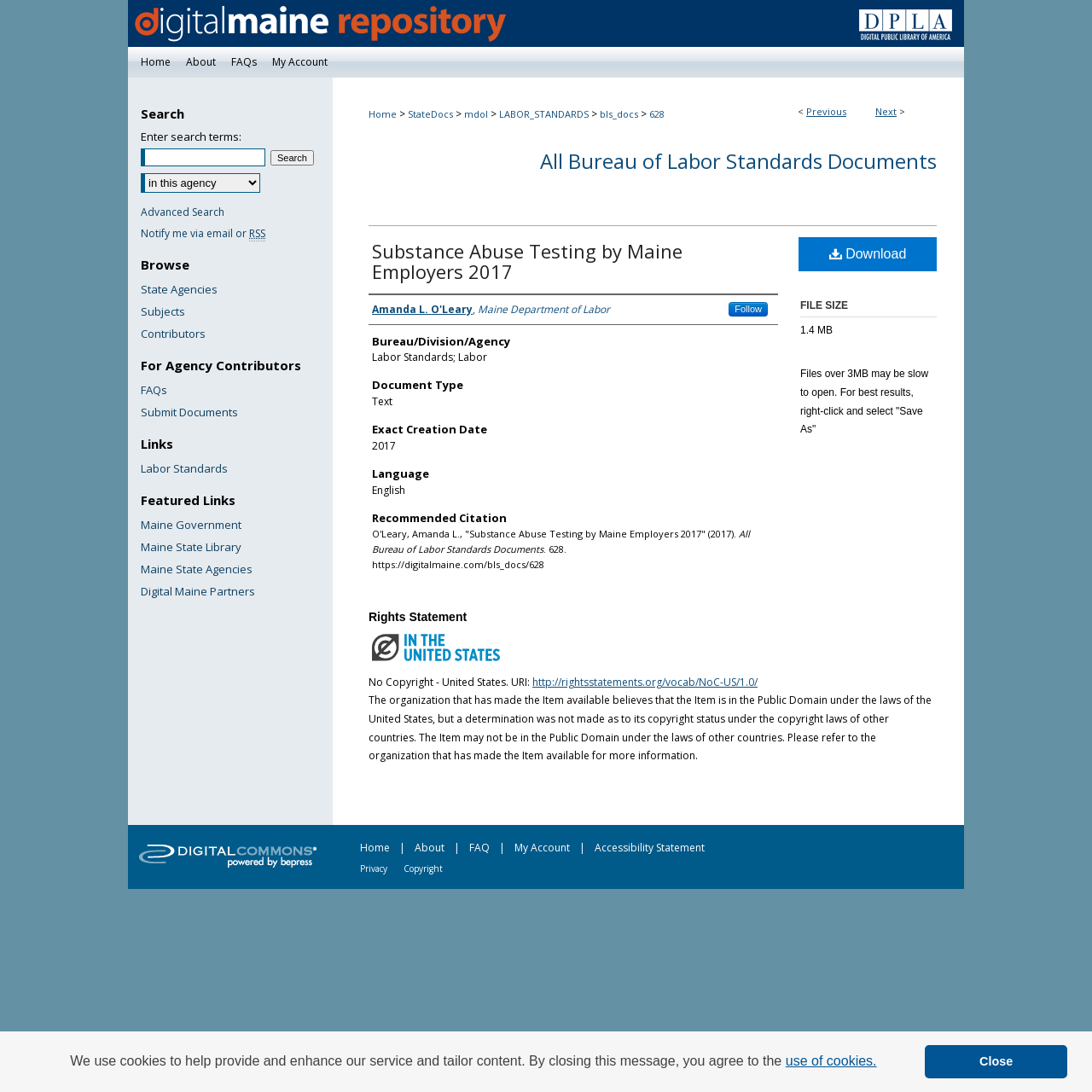Pinpoint the bounding box coordinates of the clickable element needed to complete the instruction: "Click on the 'Download' button". The coordinates should be provided as four float numbers between 0 and 1: [left, top, right, bottom].

[0.731, 0.217, 0.858, 0.248]